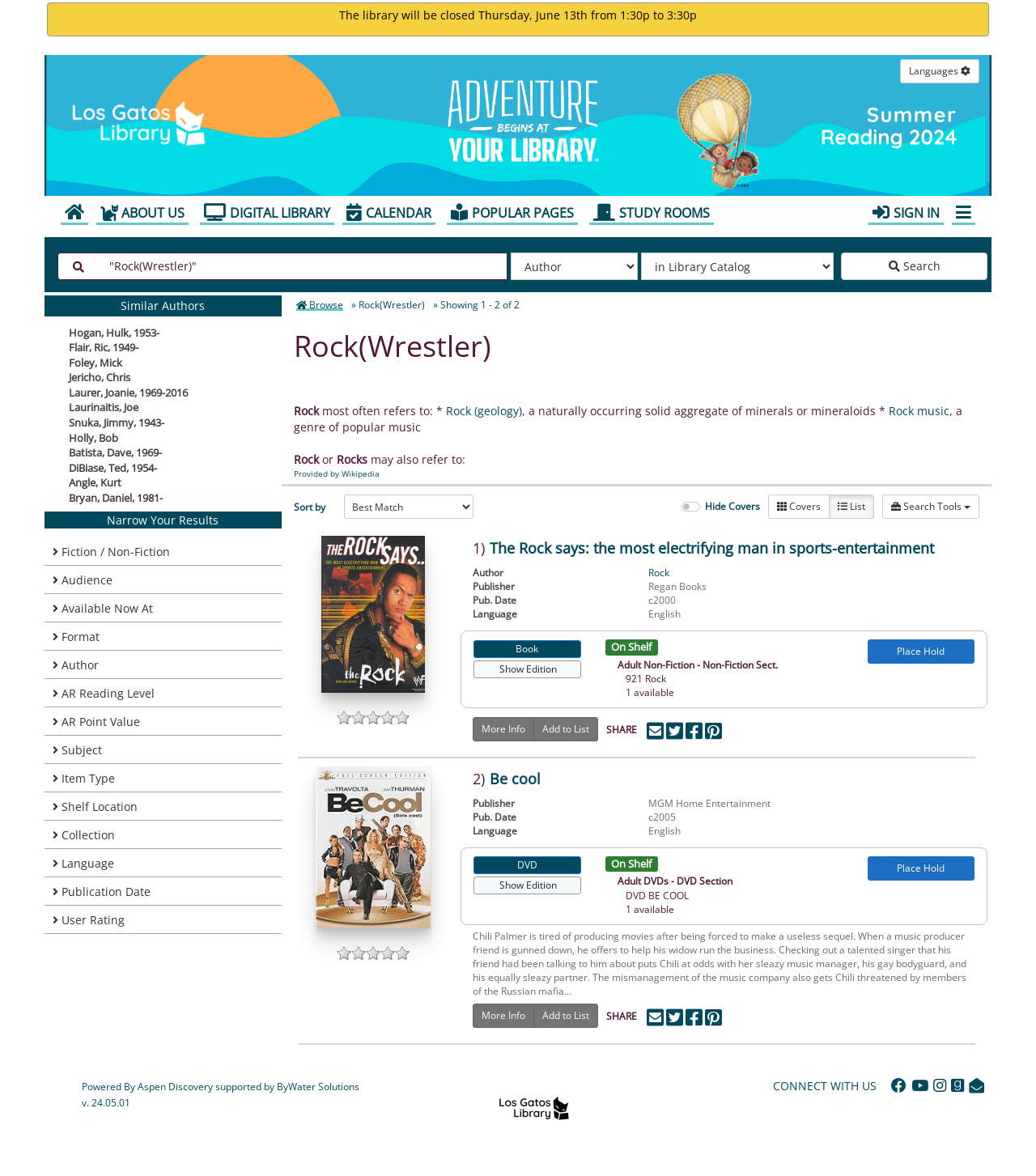Please indicate the bounding box coordinates for the clickable area to complete the following task: "Browse the catalog". The coordinates should be specified as four float numbers between 0 and 1, i.e., [left, top, right, bottom].

[0.059, 0.167, 0.085, 0.191]